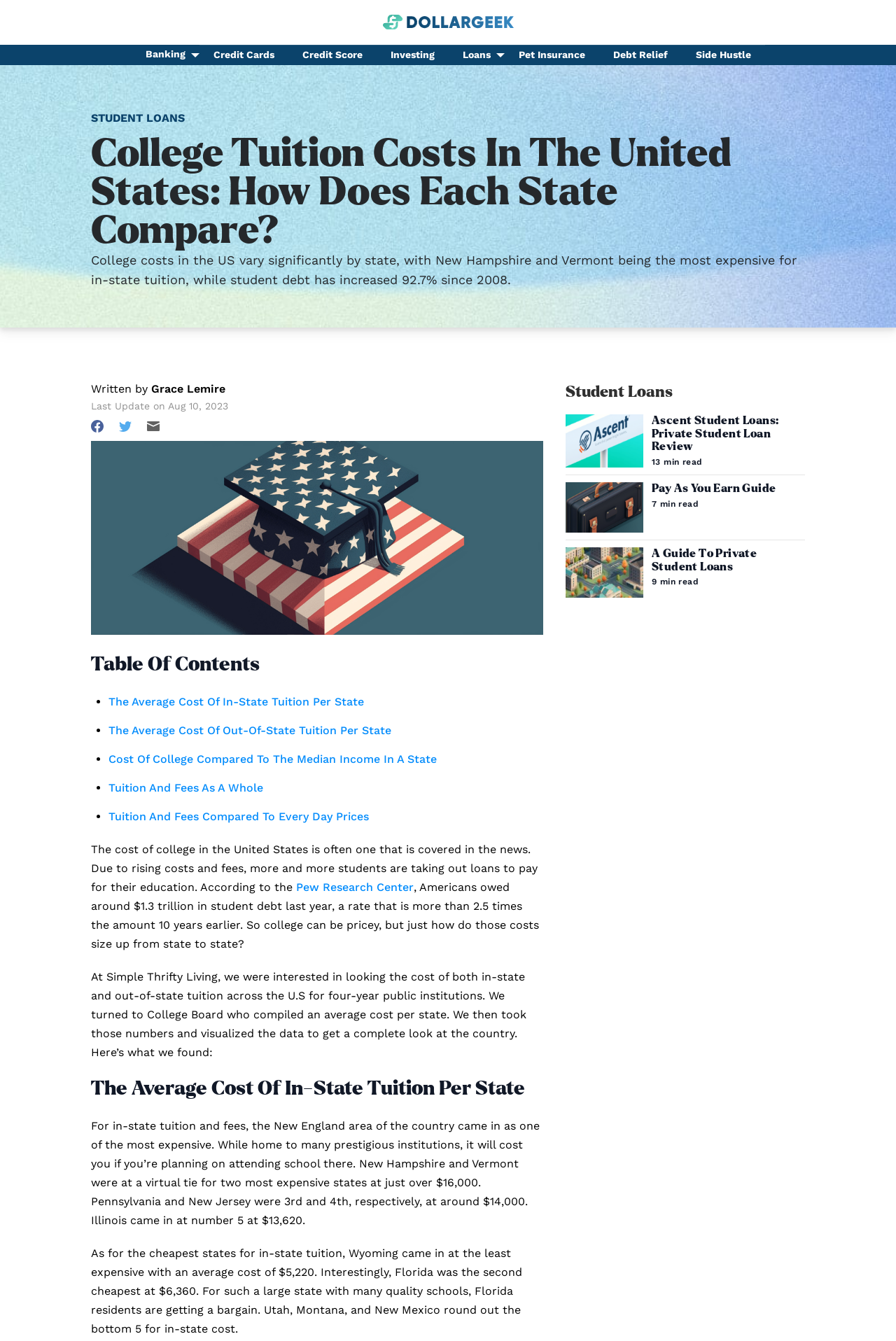Which state has the highest in-state tuition cost?
Provide a short answer using one word or a brief phrase based on the image.

New Hampshire